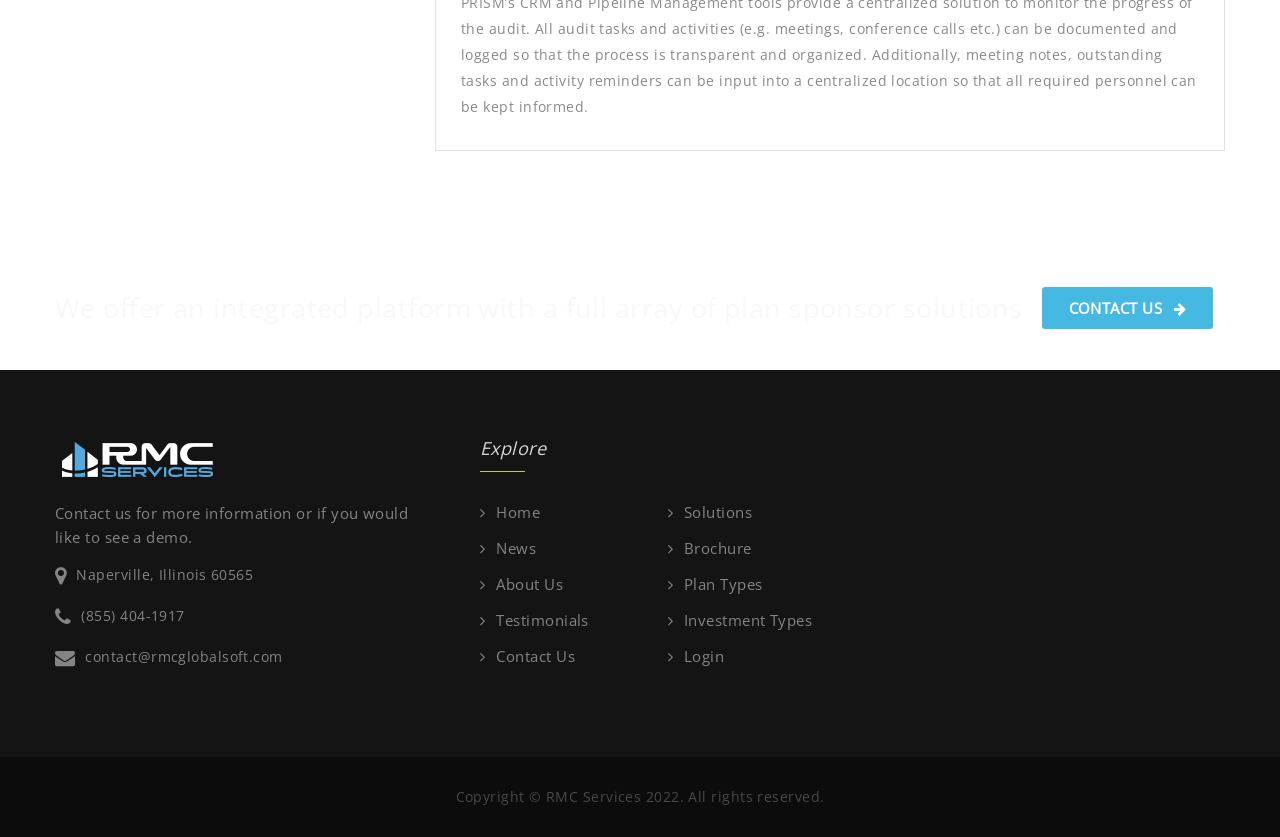Identify the bounding box of the UI element described as follows: "Brochure". Provide the coordinates as four float numbers in the range of 0 to 1 [left, top, right, bottom].

[0.521, 0.643, 0.587, 0.667]